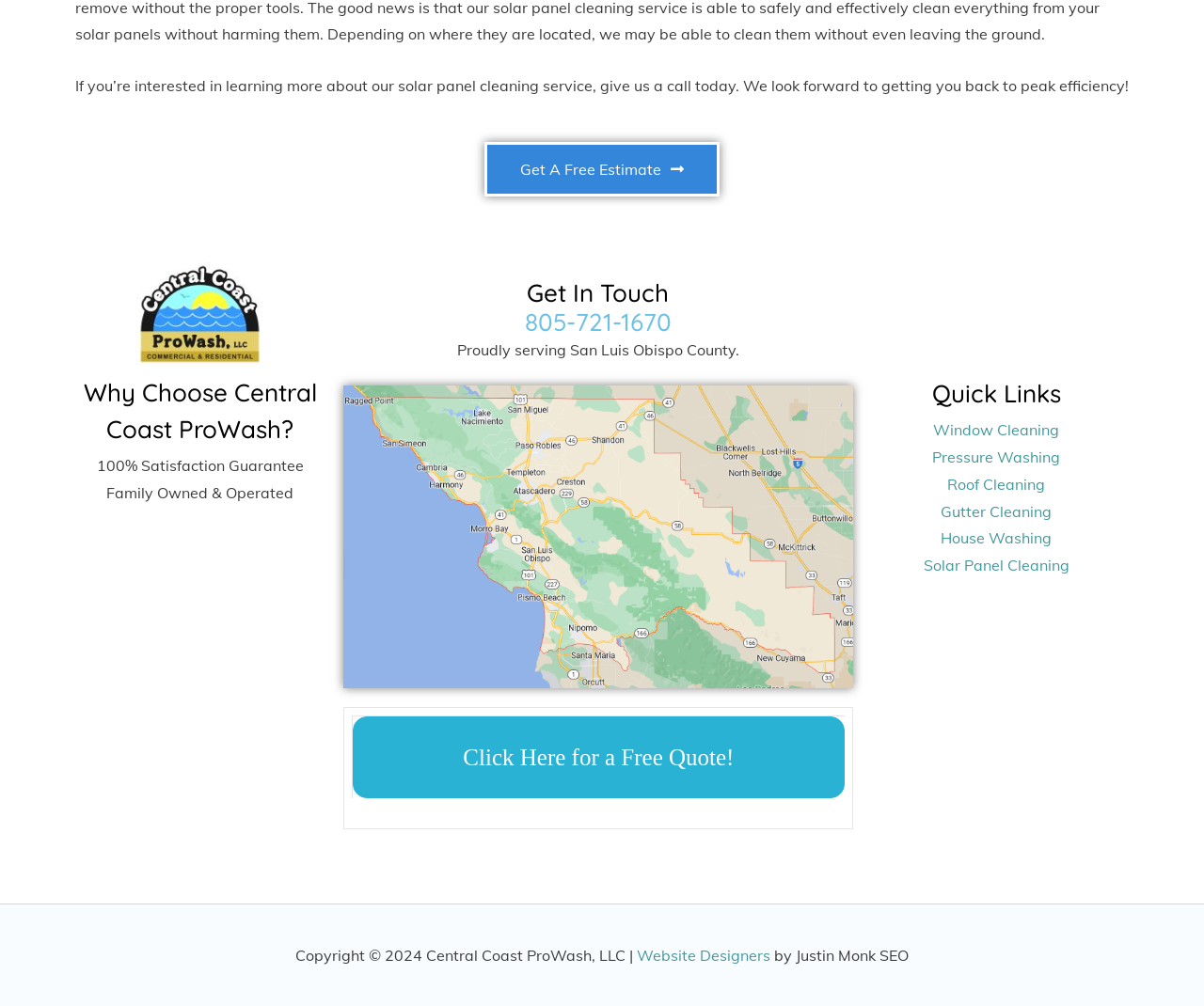Please identify the bounding box coordinates of the clickable element to fulfill the following instruction: "Learn about solar panel cleaning". The coordinates should be four float numbers between 0 and 1, i.e., [left, top, right, bottom].

[0.767, 0.552, 0.888, 0.571]